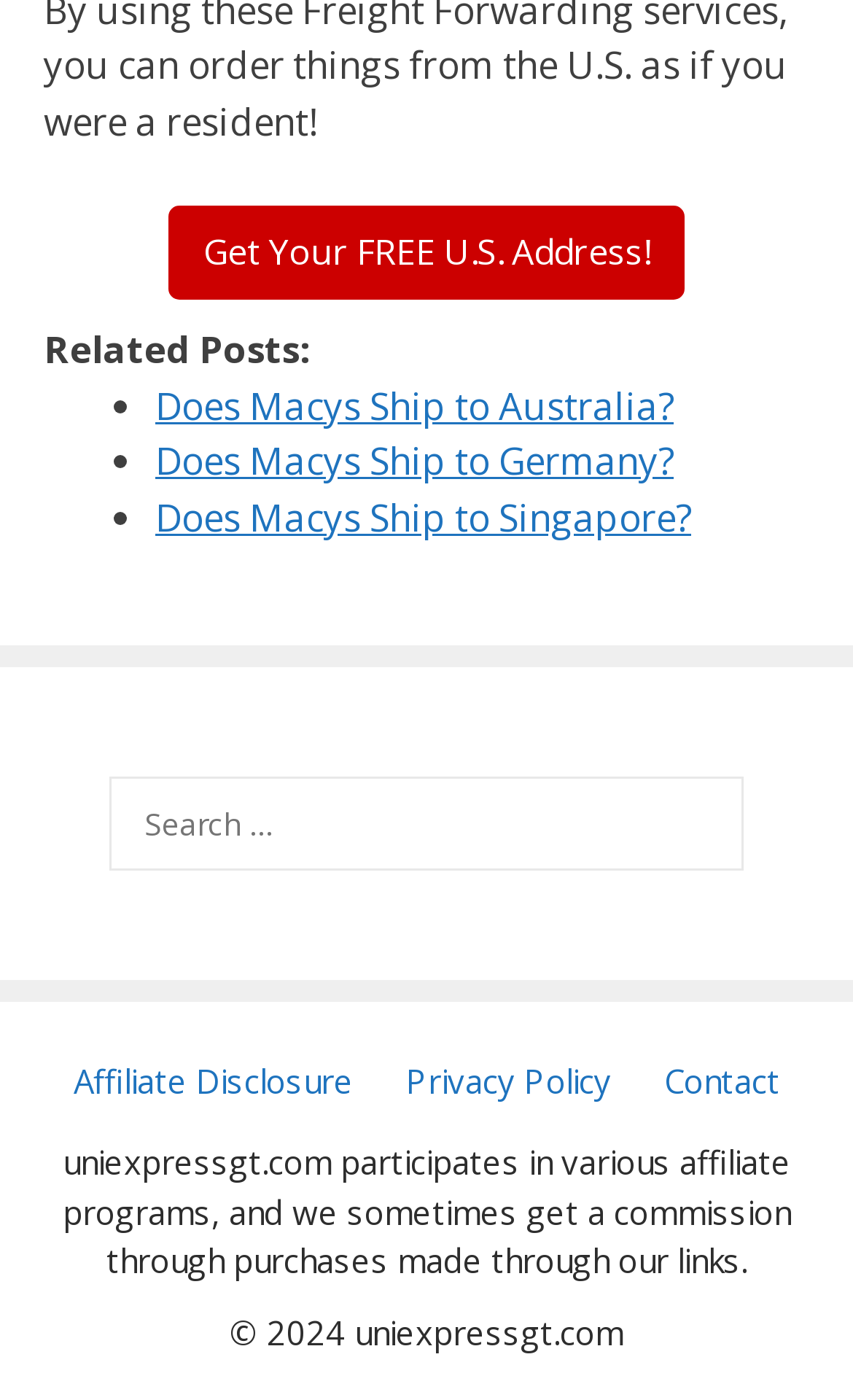Identify the bounding box coordinates for the element that needs to be clicked to fulfill this instruction: "Check related post about Macys shipping to Australia". Provide the coordinates in the format of four float numbers between 0 and 1: [left, top, right, bottom].

[0.182, 0.271, 0.79, 0.307]